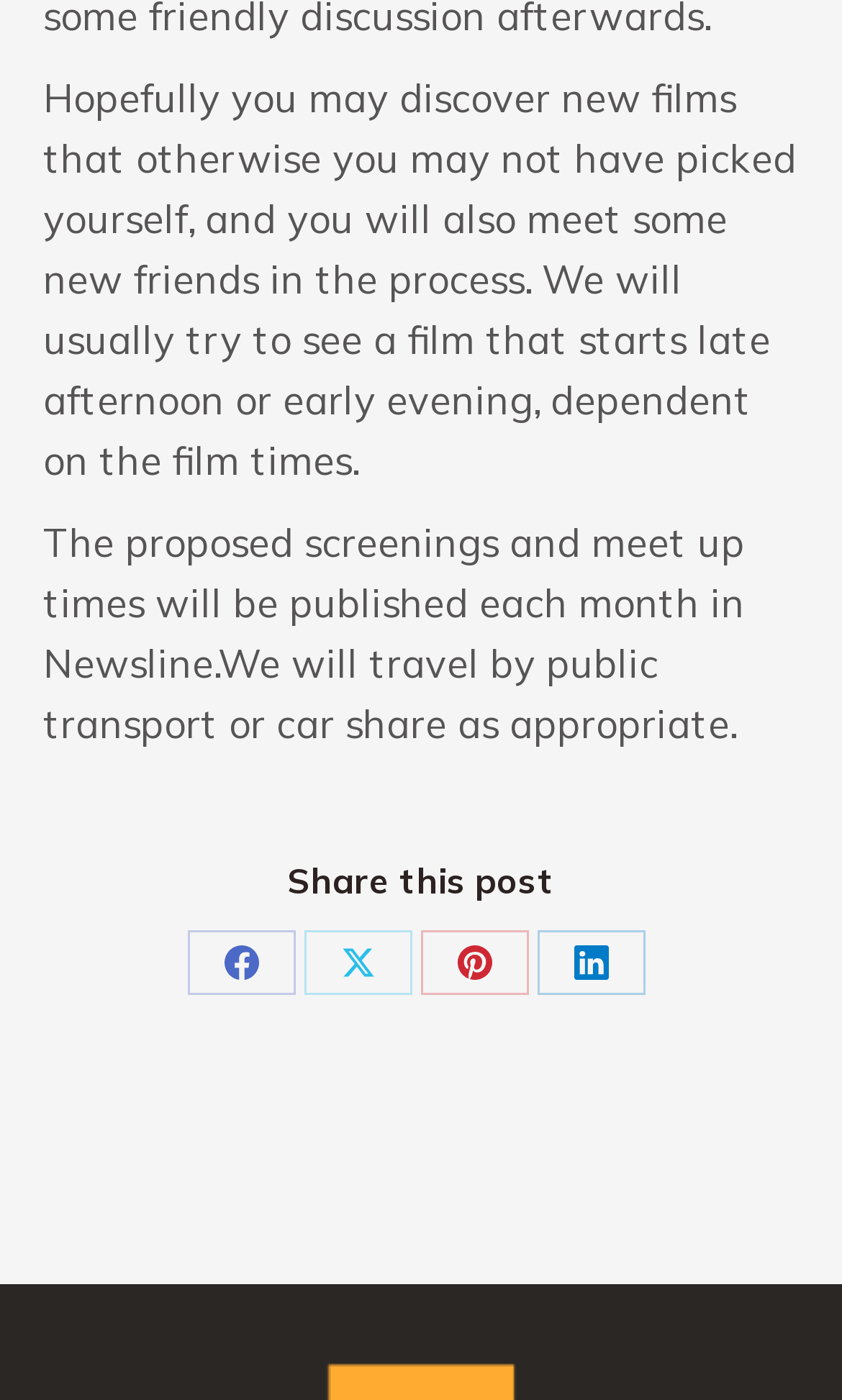Give a one-word or one-phrase response to the question: 
What is the purpose of this group?

Meet new friends and discover films